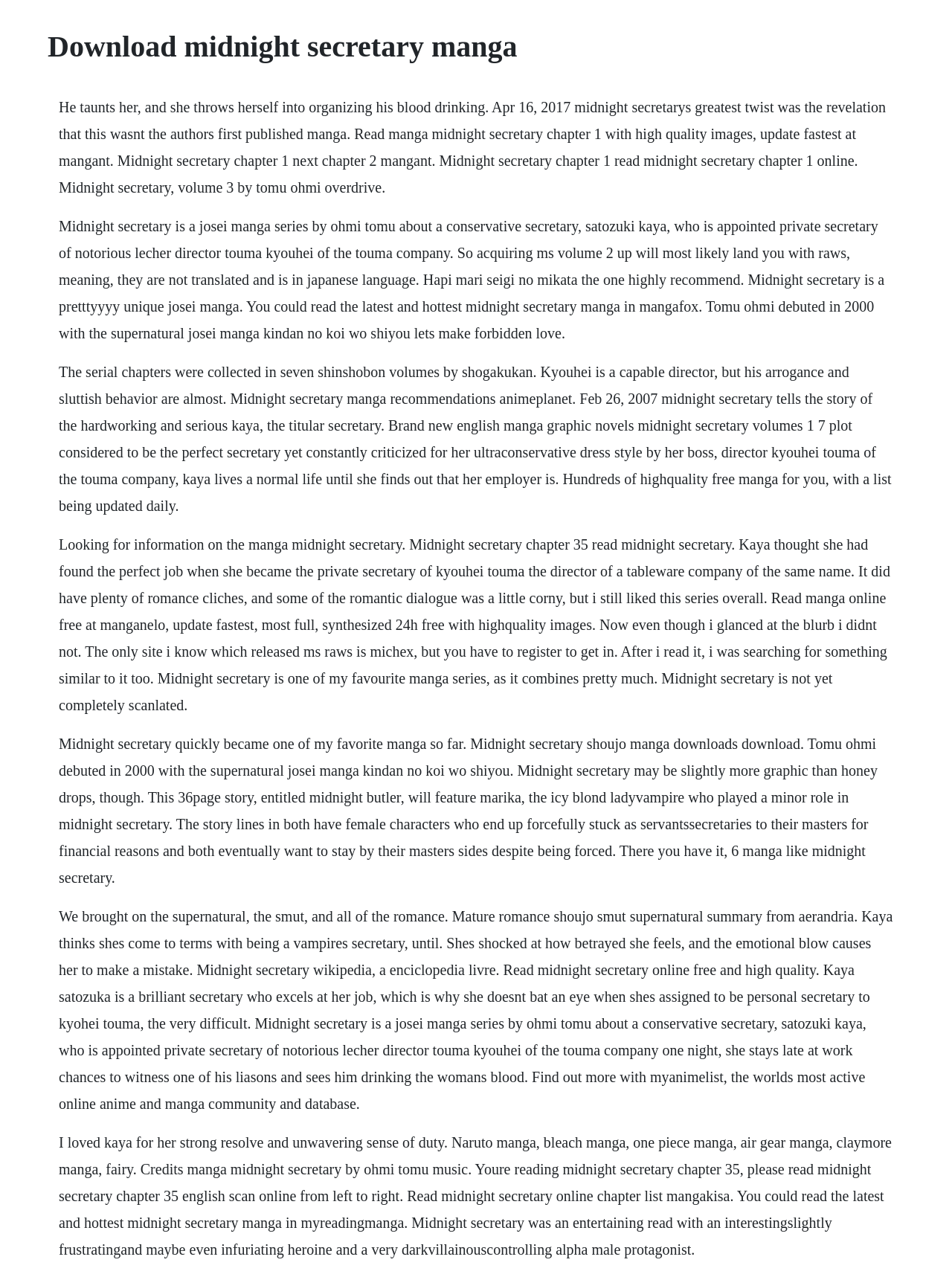What is the name of the director that Kaya works for?
Based on the image content, provide your answer in one word or a short phrase.

Kyouhei Touma